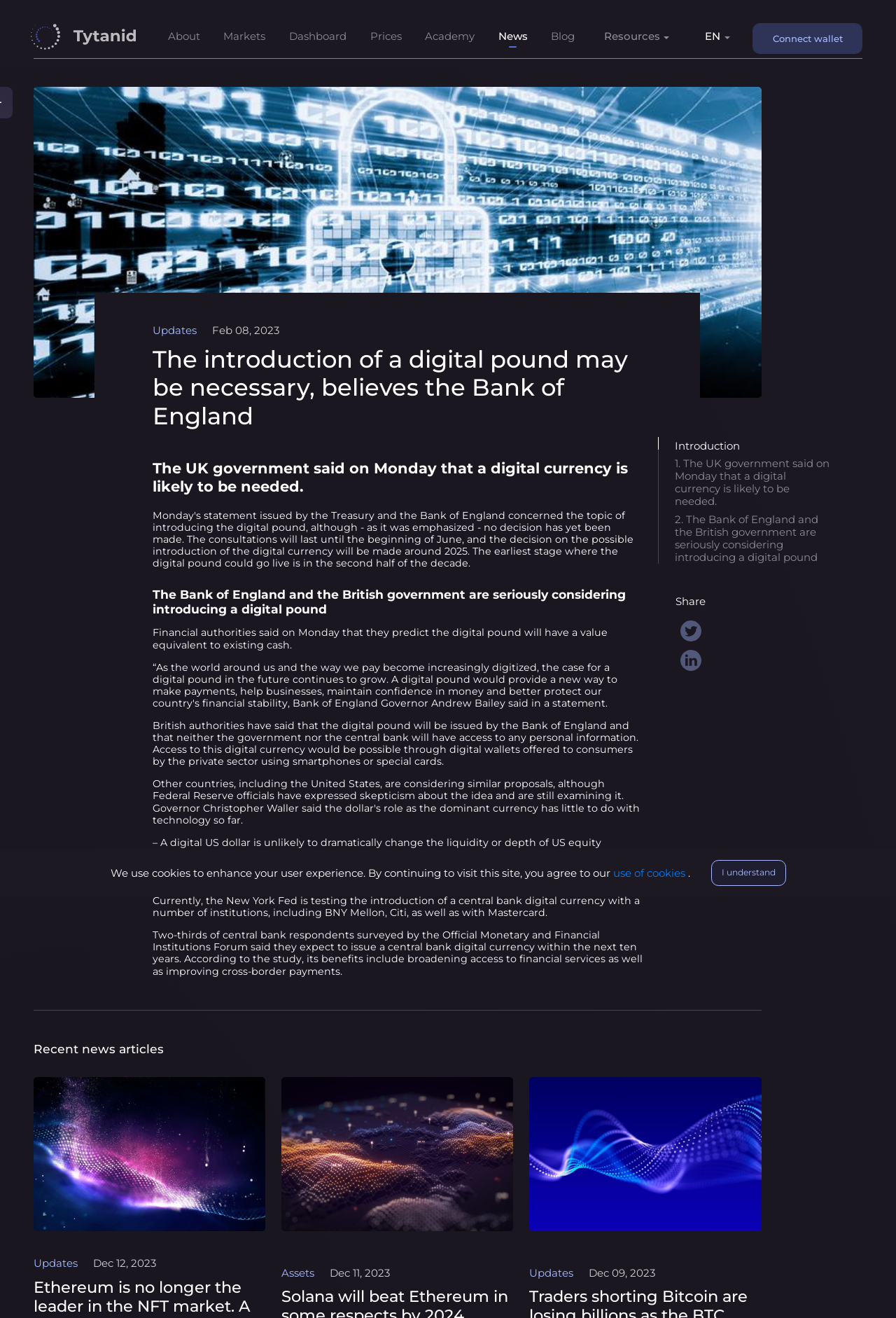What is the purpose of the digital pound?
Look at the image and respond with a one-word or short phrase answer.

Broadening access to financial services